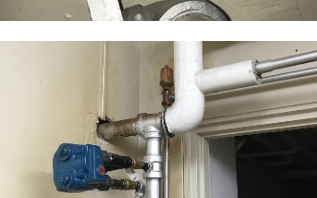Give a comprehensive caption that covers the entire image content.

This image showcases a detailed view of a mechanical setup, featuring piping and a blue valve assembly. The top part of the image highlights a metallic component, likely a section of the system that connects to other pipes, providing structural support. Below, a series of pipes are seen, with a prominent blue steam trap or valve positioned on the left. The assembly includes various connectors and fittings that facilitate the flow of steam or liquid in the system. The walls in the background indicate a service or utility area, emphasizing the functional nature of this installation. This depiction aligns with the operations of a commercial steam trap system, reflecting maintenance or installation processes typical in industrial settings.